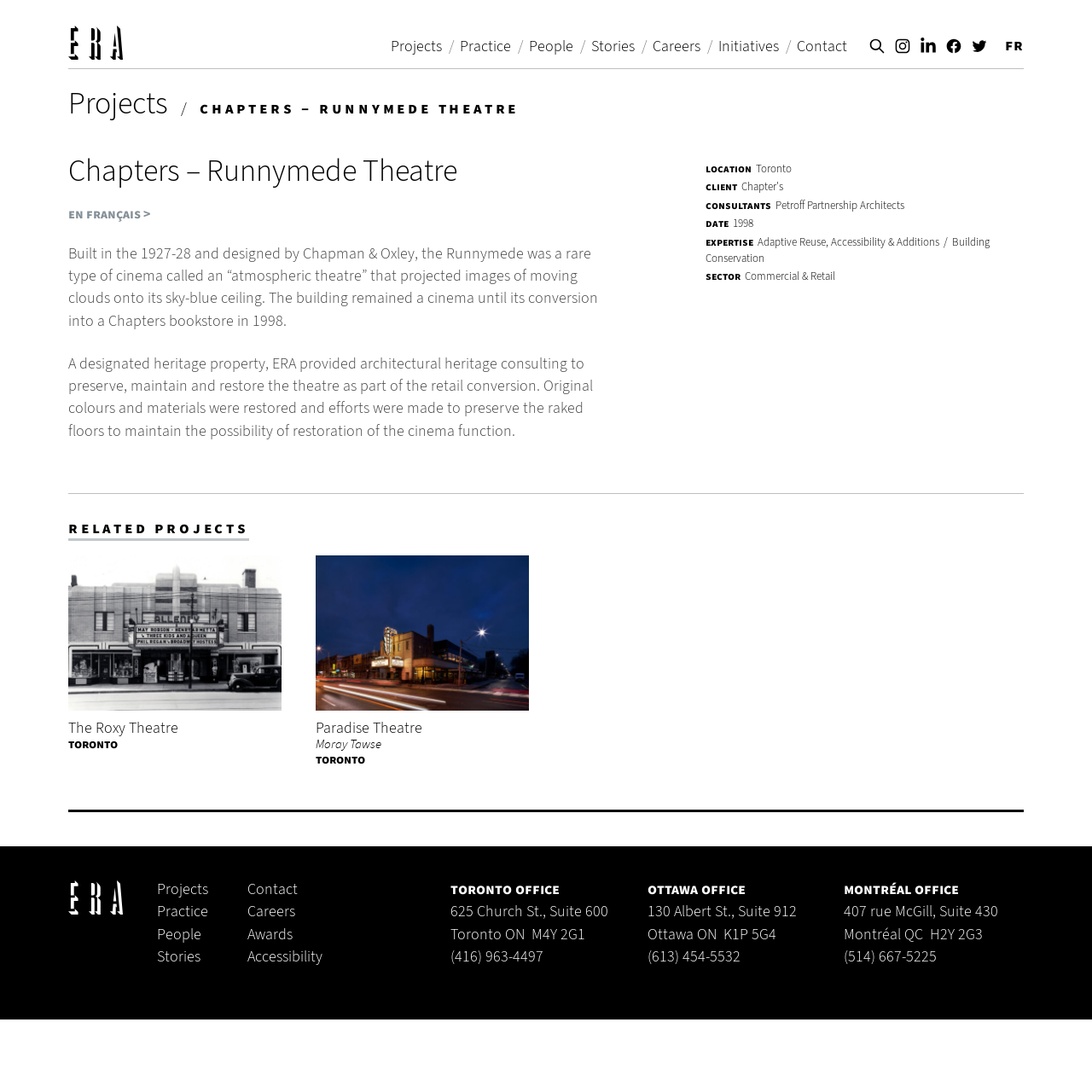What is the expertise of ERA Architects in this project?
Look at the image and answer with only one word or phrase.

Adaptive Reuse, Accessibility & Additions, Building Conservation